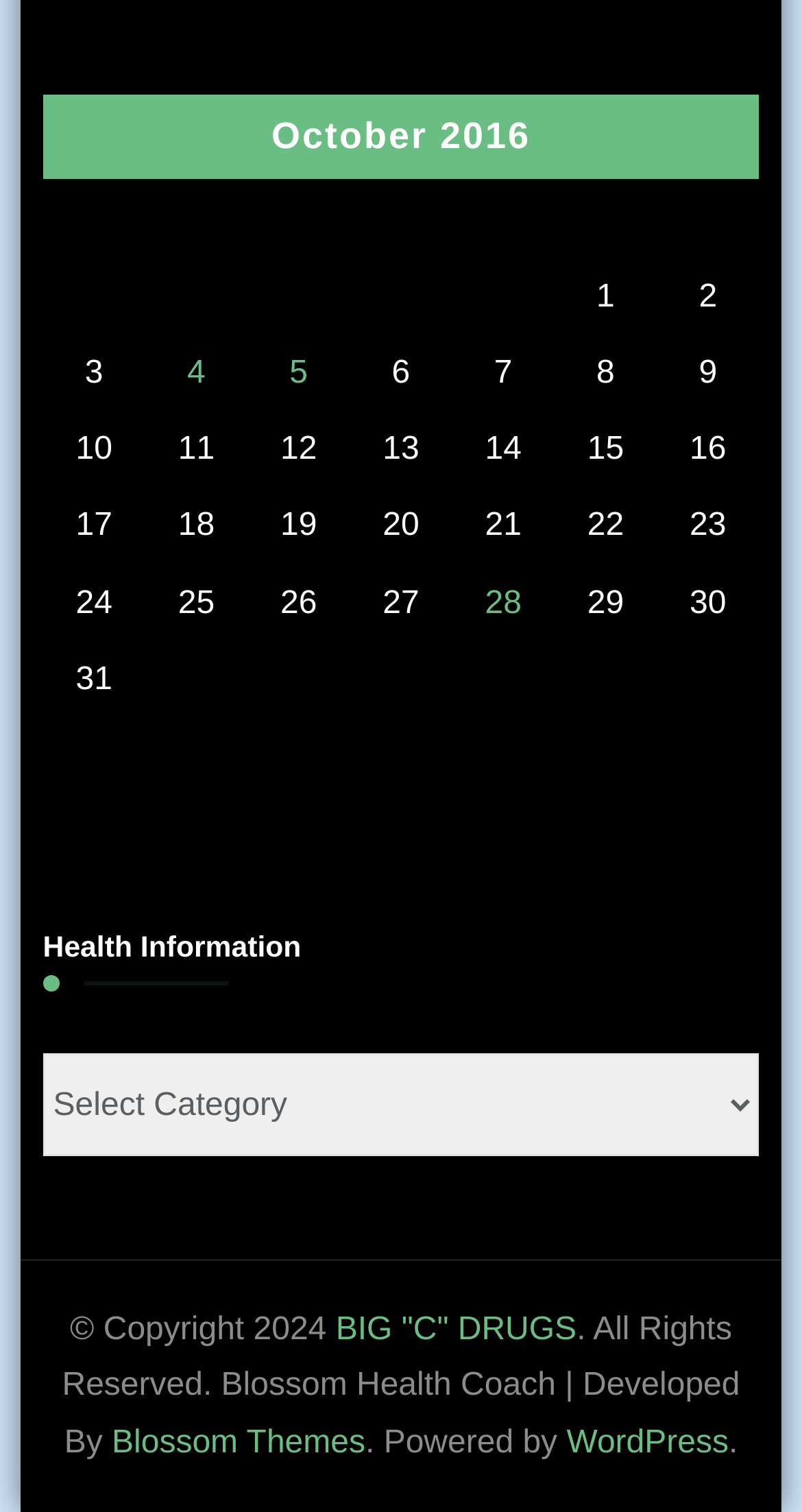Answer the question in one word or a short phrase:
What is the month displayed in the table?

October 2016